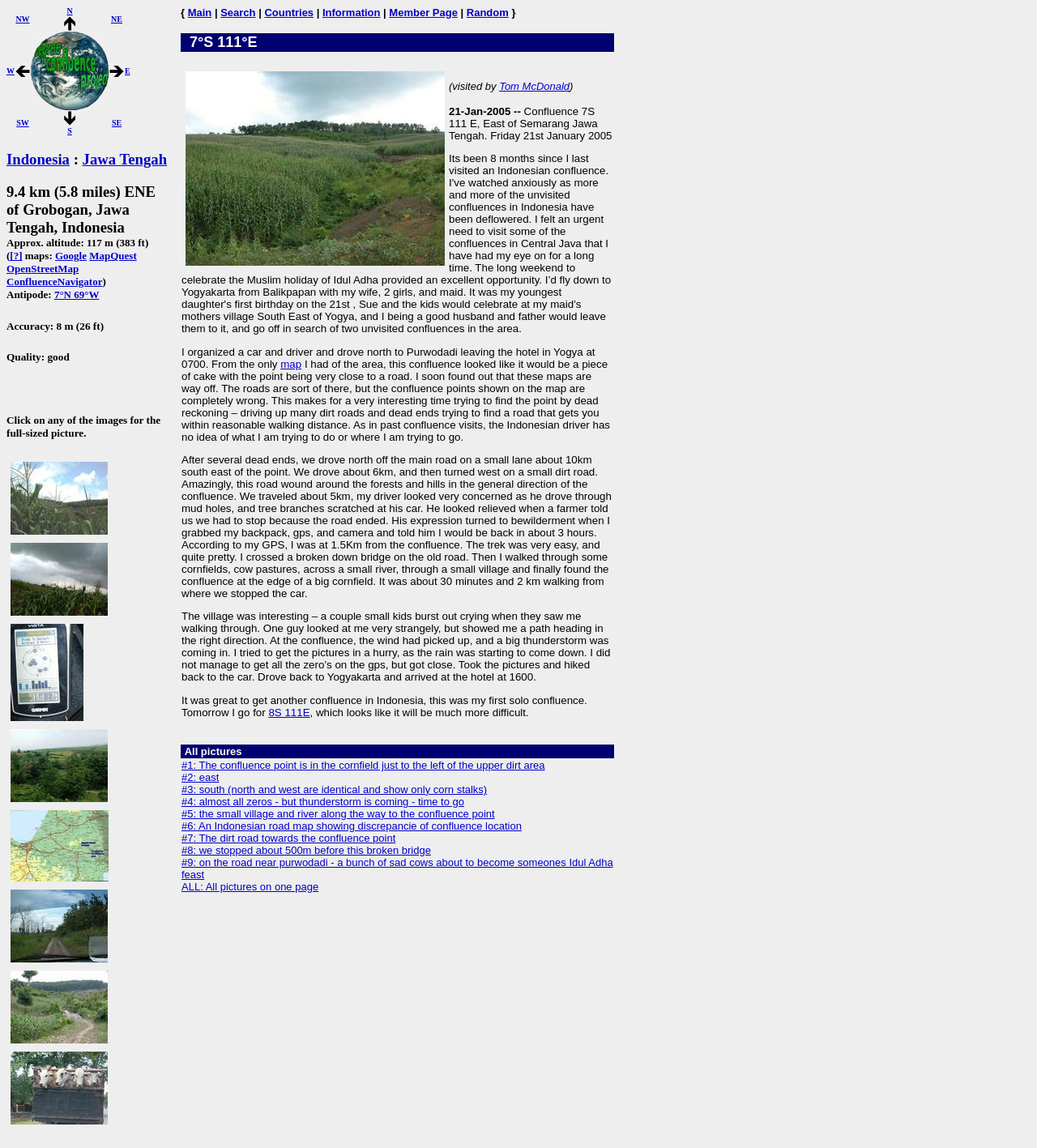Using the information in the image, give a comprehensive answer to the question: 
What is the location of the confluence point?

The location of the confluence point is mentioned in the heading 'Indonesia : Jawa Tengah' and also in the text 'Confluence 7S 111 E, East of Semarang Jawa Tengah'.